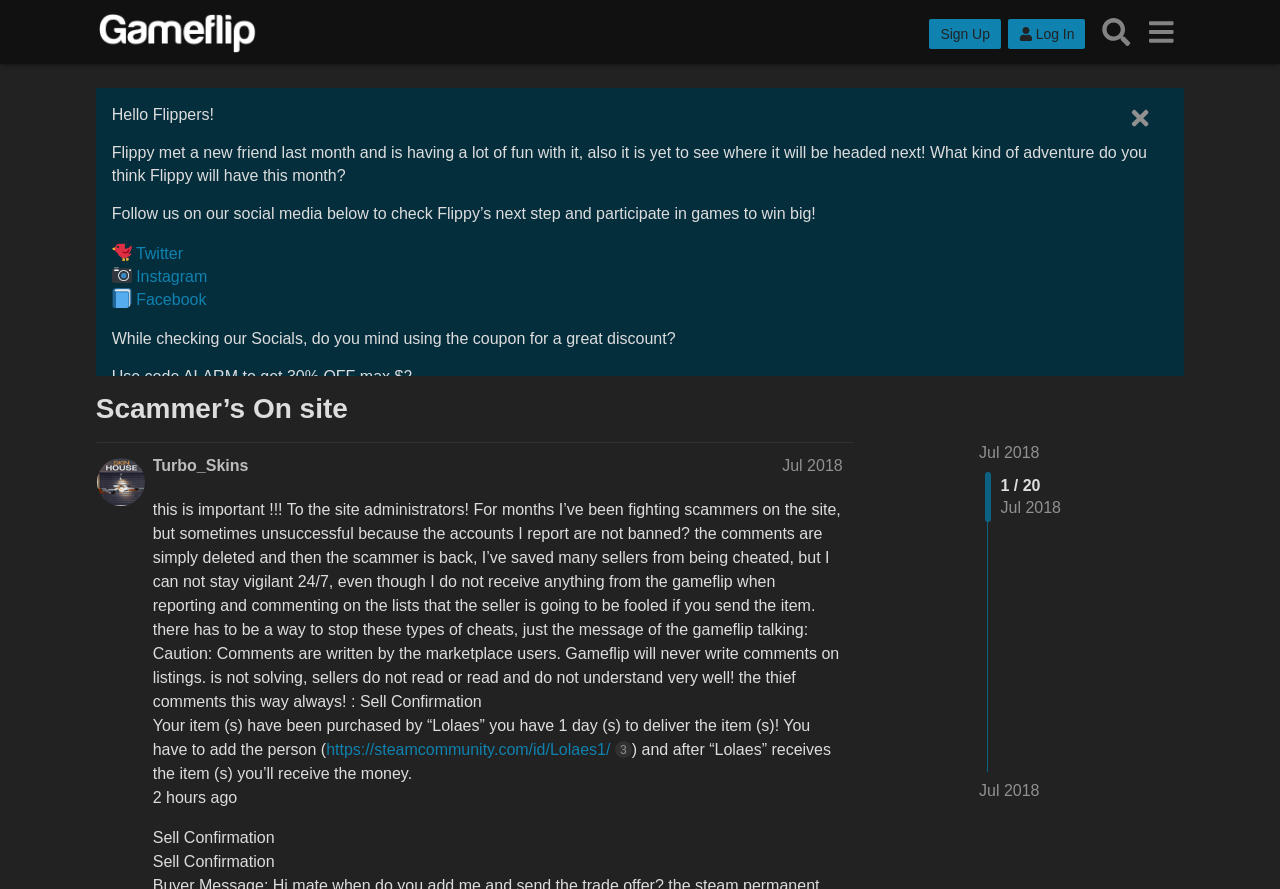What is the name of the person who purchased an item?
Based on the image, give a one-word or short phrase answer.

Lolaes